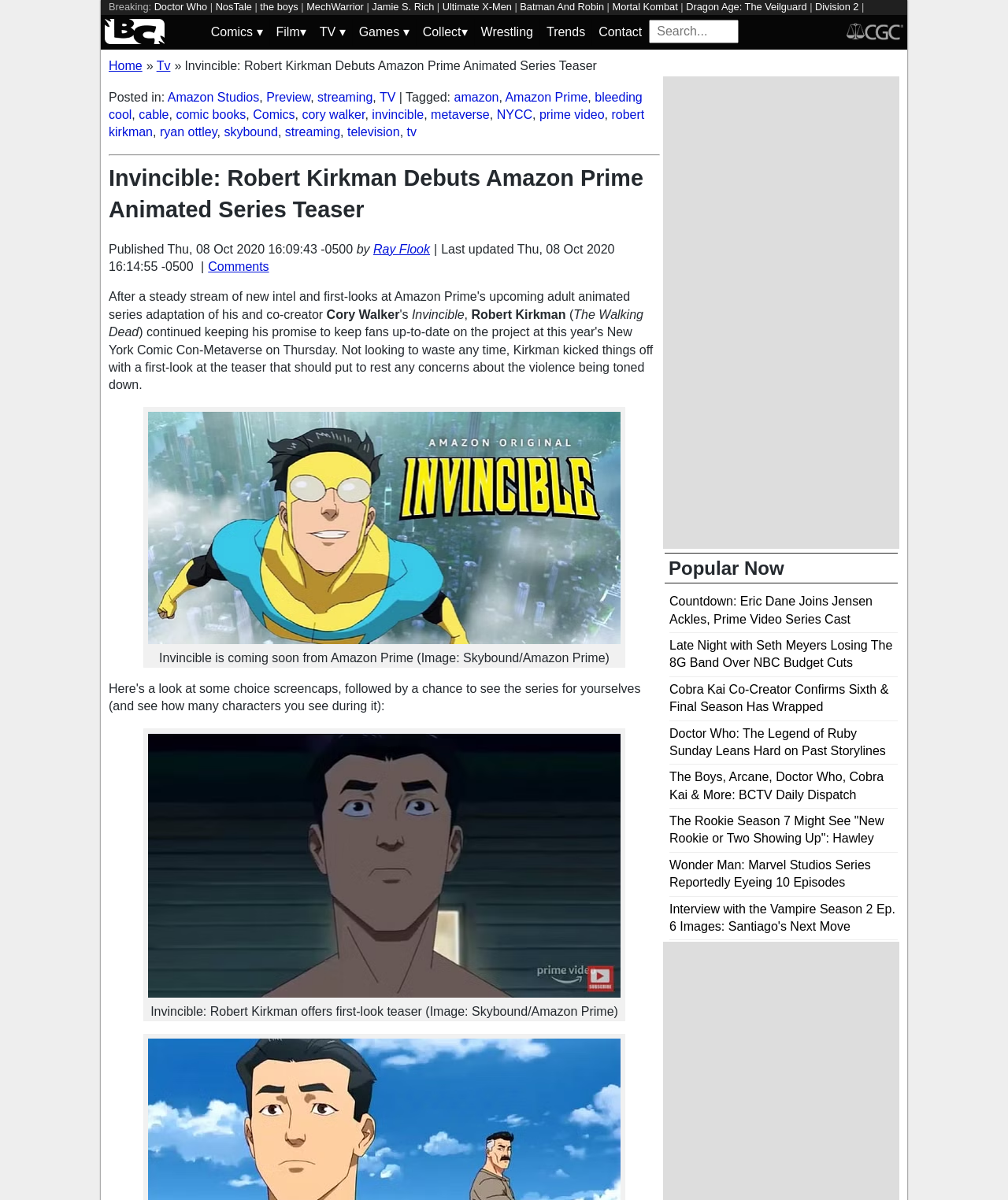Please determine the bounding box coordinates for the element that should be clicked to follow these instructions: "Read the article about Invincible".

[0.183, 0.049, 0.592, 0.06]